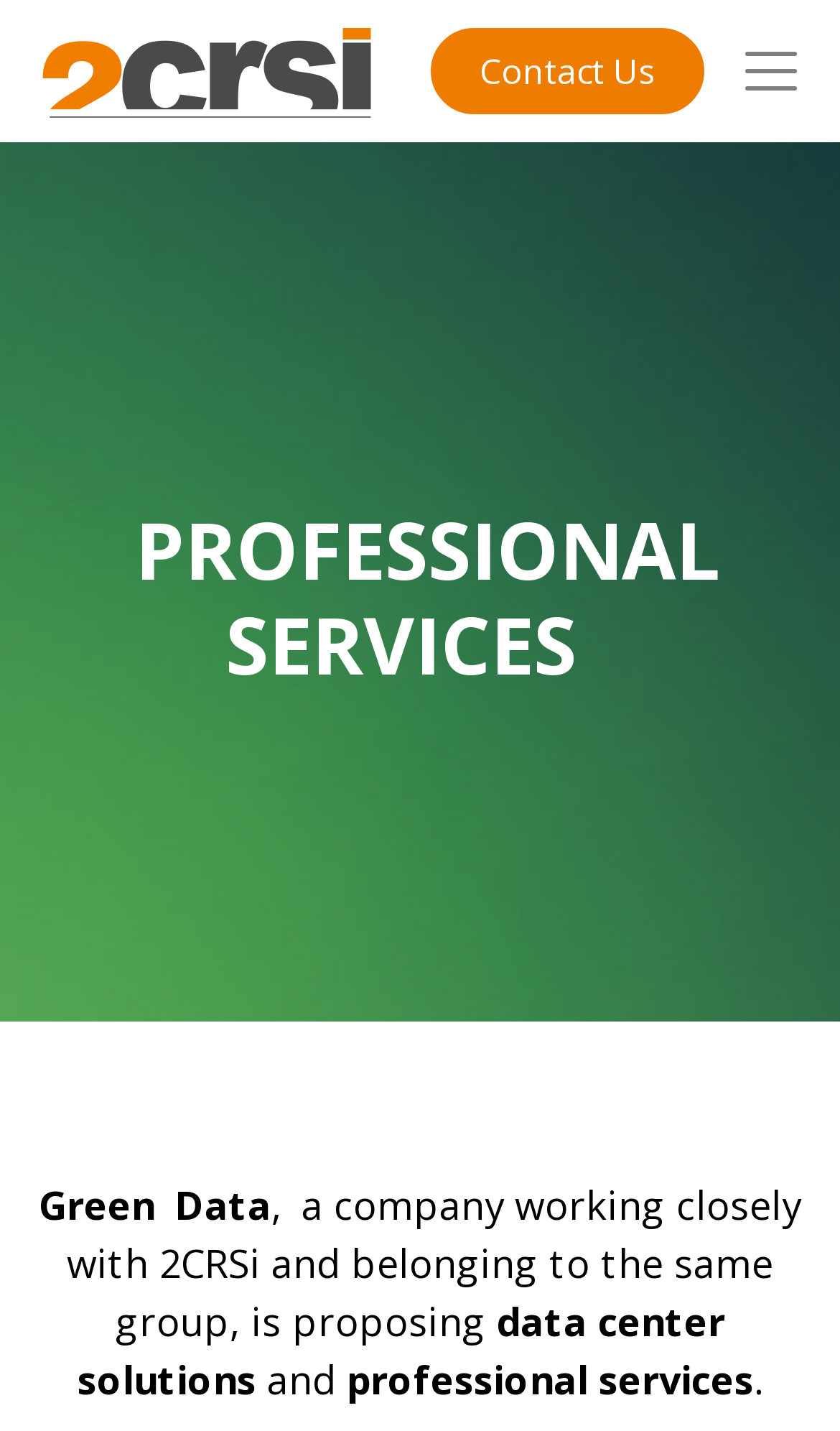What is the purpose of the 'Contact Us' link?
Give a detailed and exhaustive answer to the question.

I found a link on the top right corner of the webpage labeled 'Contact Us', which suggests that its purpose is to allow users to get in touch with the company for inquiries or other purposes.